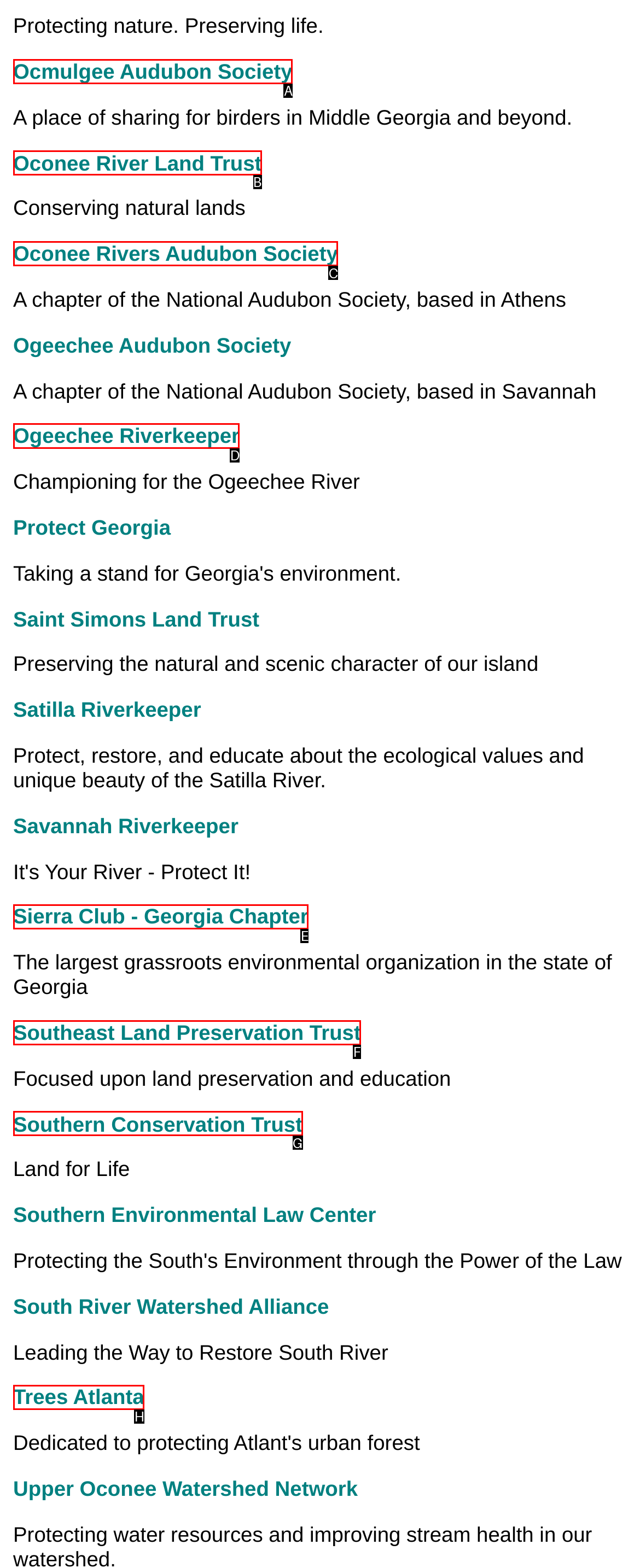Identify the correct HTML element to click to accomplish this task: View full 2/8 Scheduling Vacations Proposal
Respond with the letter corresponding to the correct choice.

None